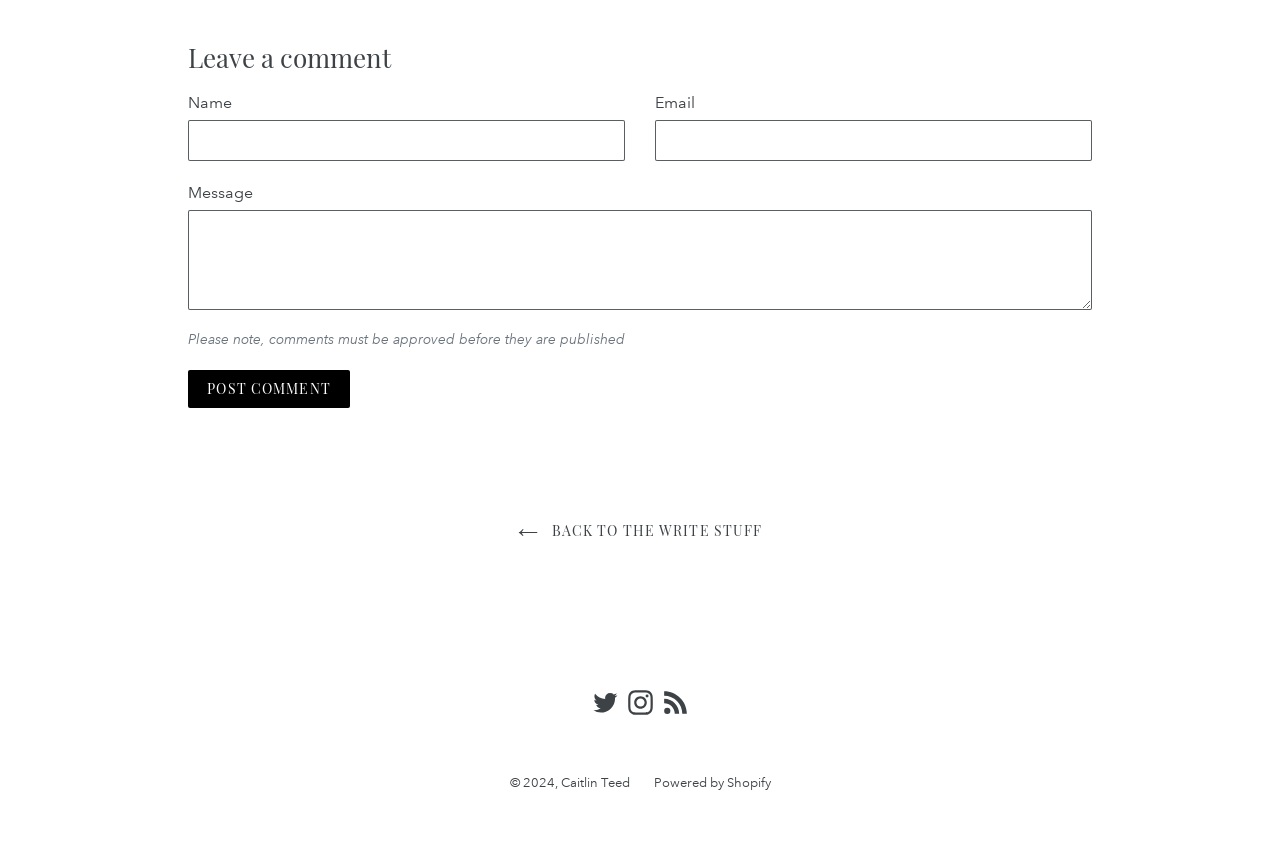Pinpoint the bounding box coordinates of the element you need to click to execute the following instruction: "Check save my name and email". The bounding box should be represented by four float numbers between 0 and 1, in the format [left, top, right, bottom].

None